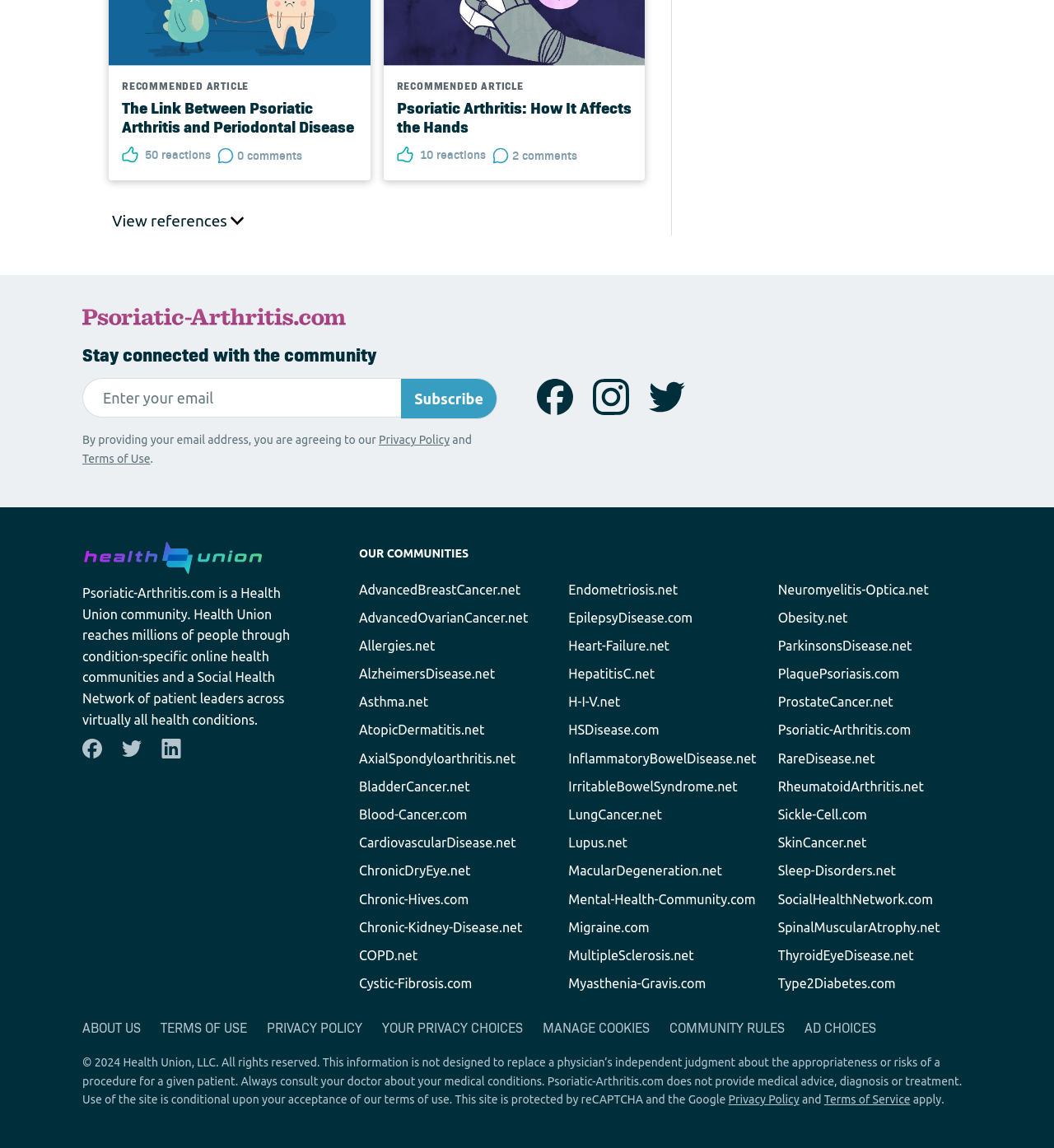Find the bounding box coordinates corresponding to the UI element with the description: "Follow us on twitter". The coordinates should be formatted as [left, top, right, bottom], with values as floats between 0 and 1.

[0.616, 0.12, 0.65, 0.151]